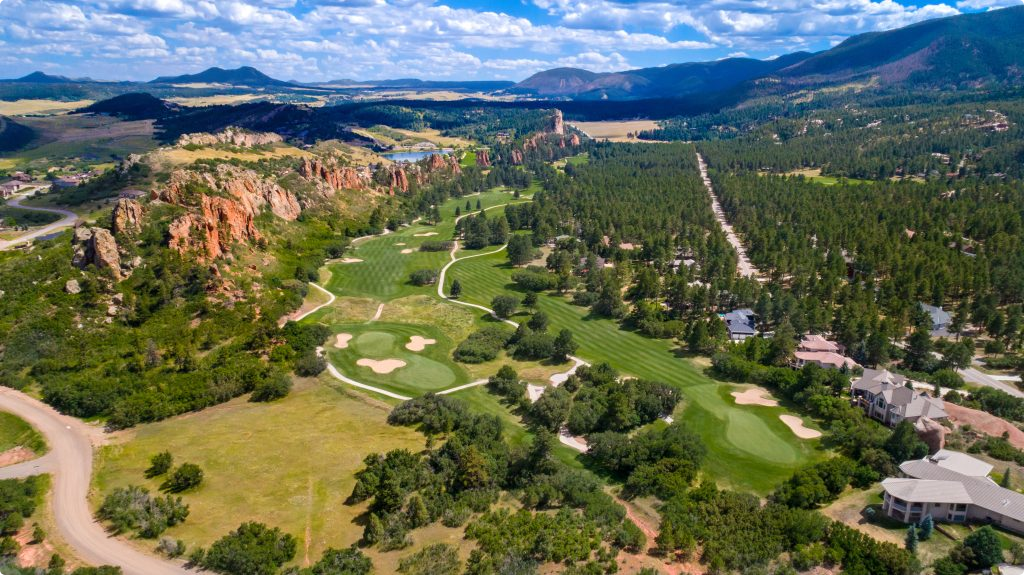Give a detailed explanation of what is happening in the image.

The image showcases a stunning aerial view of the Perry Park Country Club, nestled within a picturesque natural setting. Lush green golf fairways meander through the landscape, framed by rugged rock formations and dense foliage. The undulating terrain reveals multiple golf holes characterized by perfectly manicured greens and sandy bunkers. In the distance, a backdrop of rolling hills and mountains complements the scene, while the sky above is dotted with fluffy white clouds, enhancing the tranquil atmosphere of this serene golfing haven. The combination of the mountainous scenery and well-kept grounds highlights the beauty of this location, inviting visitors to enjoy both the sport and the stunning surroundings.